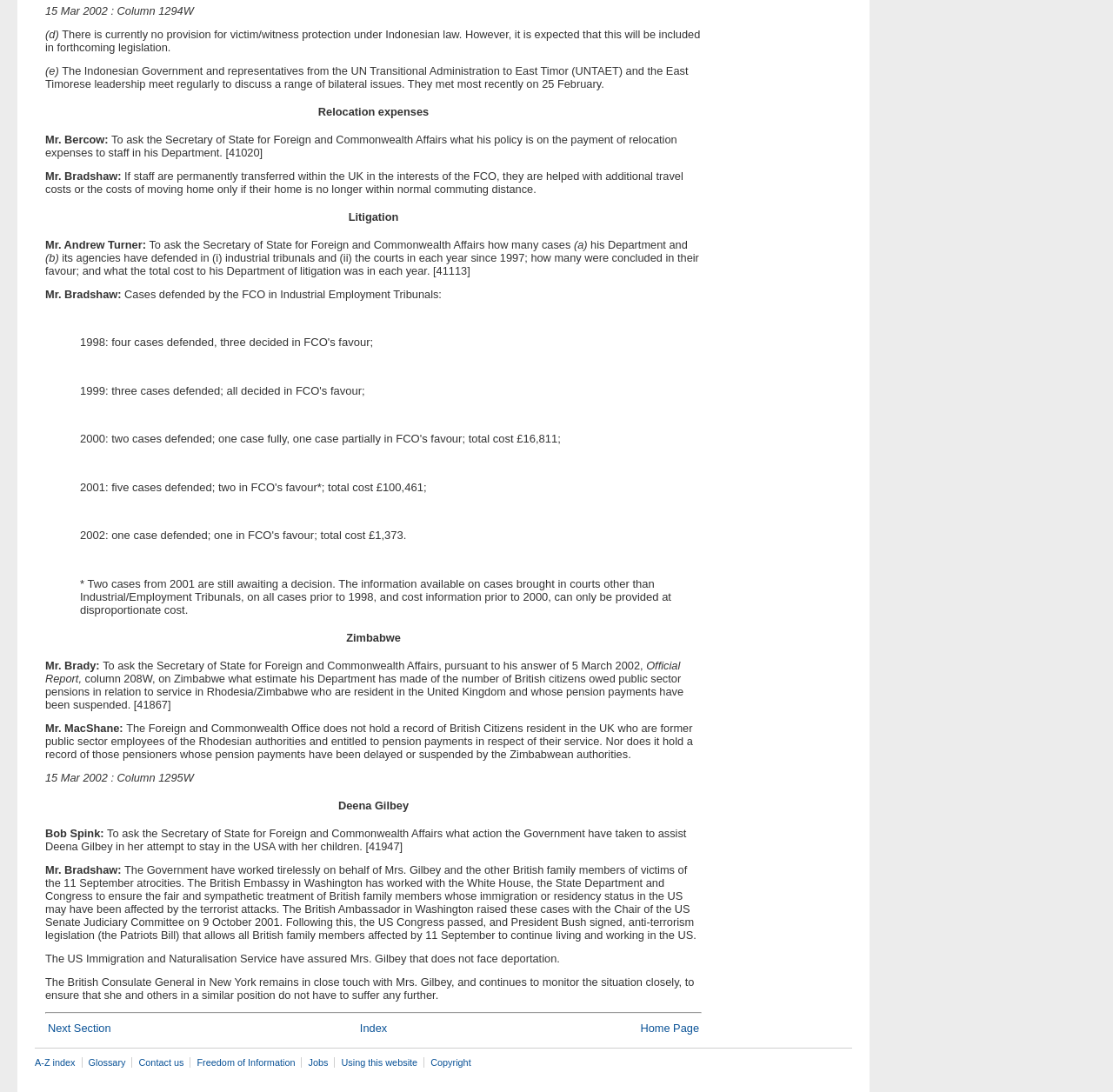Locate the bounding box coordinates of the region to be clicked to comply with the following instruction: "Visit 'Home Page'". The coordinates must be four float numbers between 0 and 1, in the form [left, top, right, bottom].

[0.575, 0.936, 0.628, 0.948]